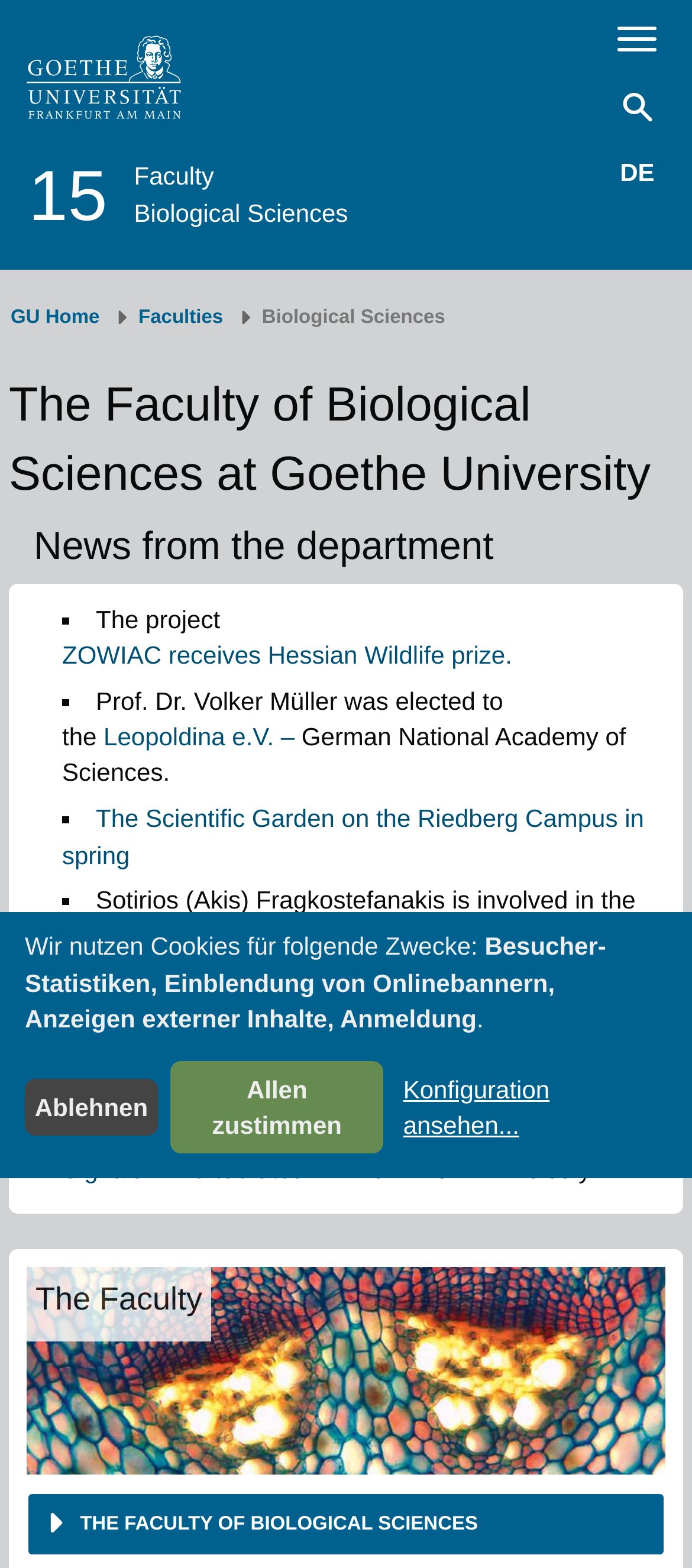Examine the image and give a thorough answer to the following question:
What is the language of the webpage?

I inferred the answer by looking at the link 'DE' and the static text 'Wir nutzen Cookies für folgende Zwecke:', which are both in German, suggesting that the language of the webpage is German.